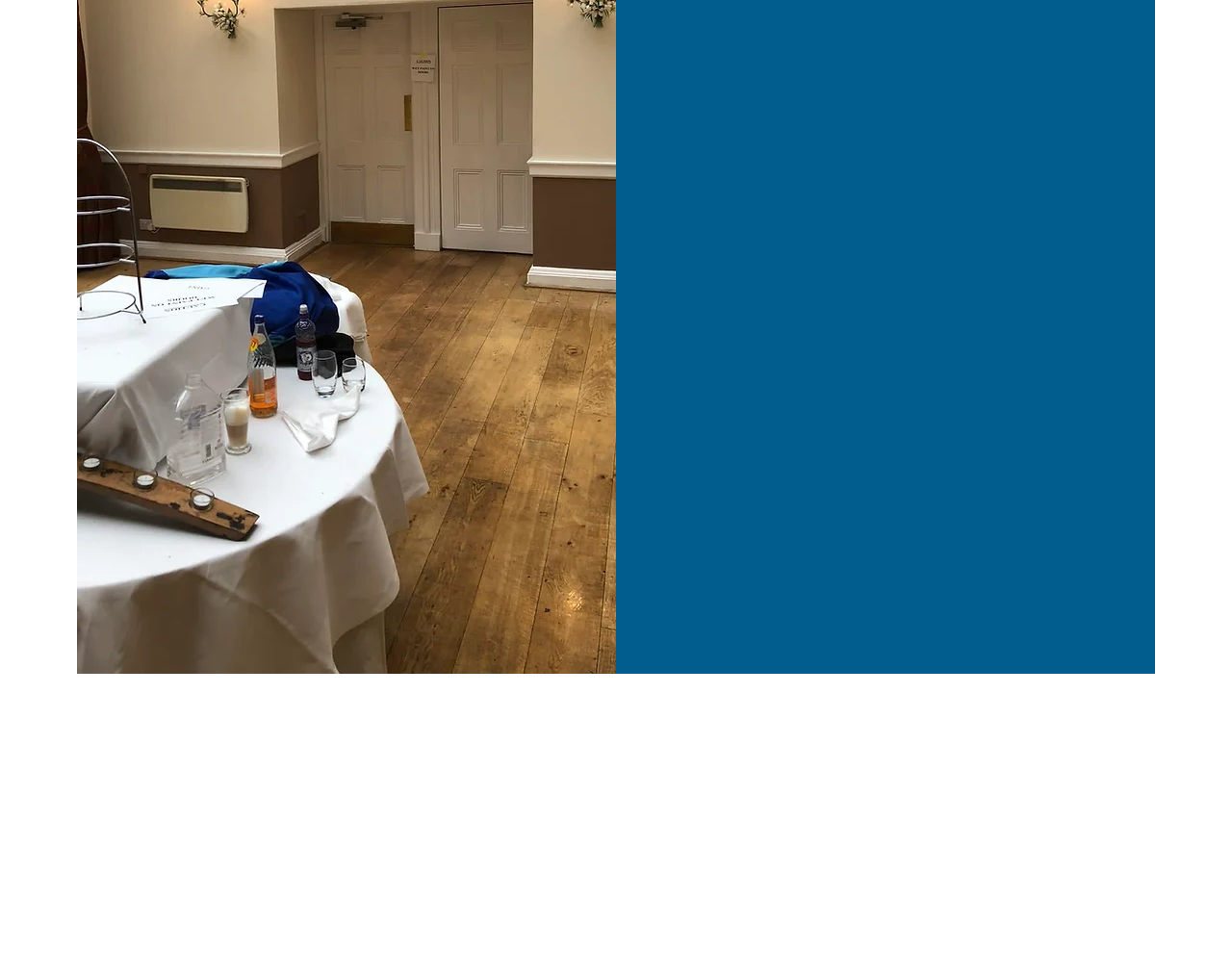Please identify the bounding box coordinates of the clickable area that will allow you to execute the instruction: "Get a free bespoke quote".

[0.67, 0.511, 0.768, 0.555]